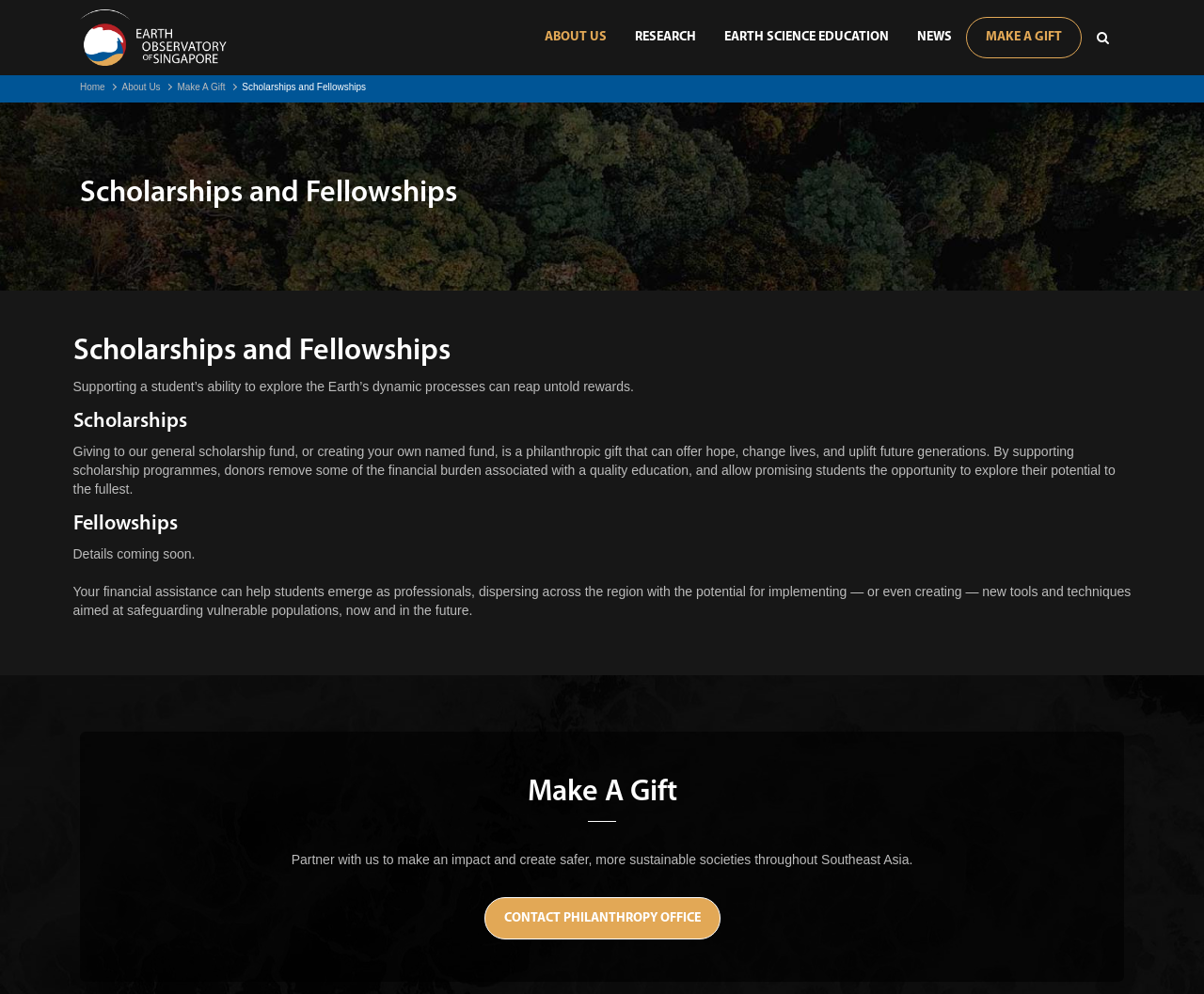Determine the bounding box coordinates for the region that must be clicked to execute the following instruction: "Click on Home".

[0.066, 0.082, 0.087, 0.093]